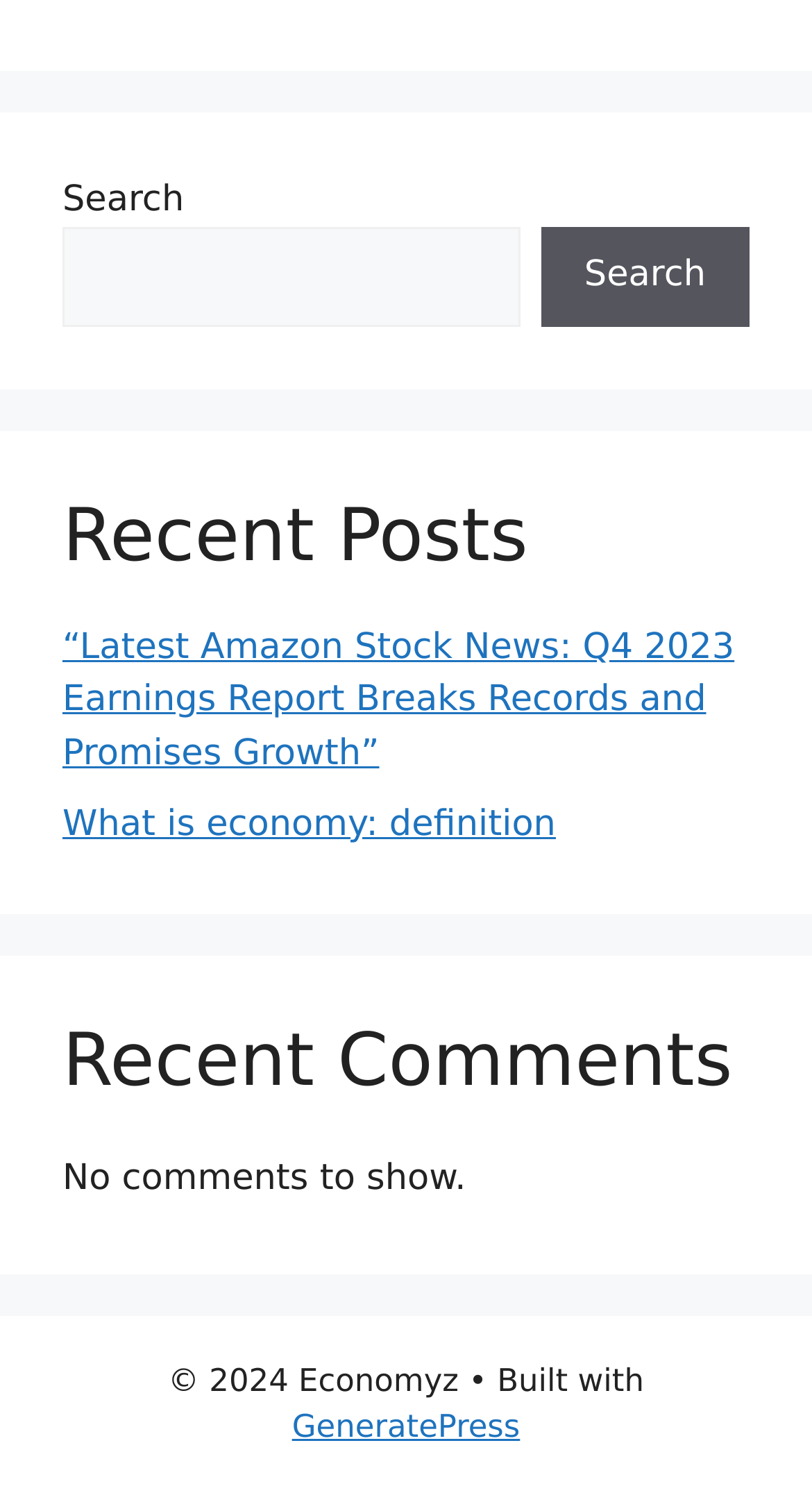Provide a brief response to the question below using one word or phrase:
How many comments are shown on the webpage?

None